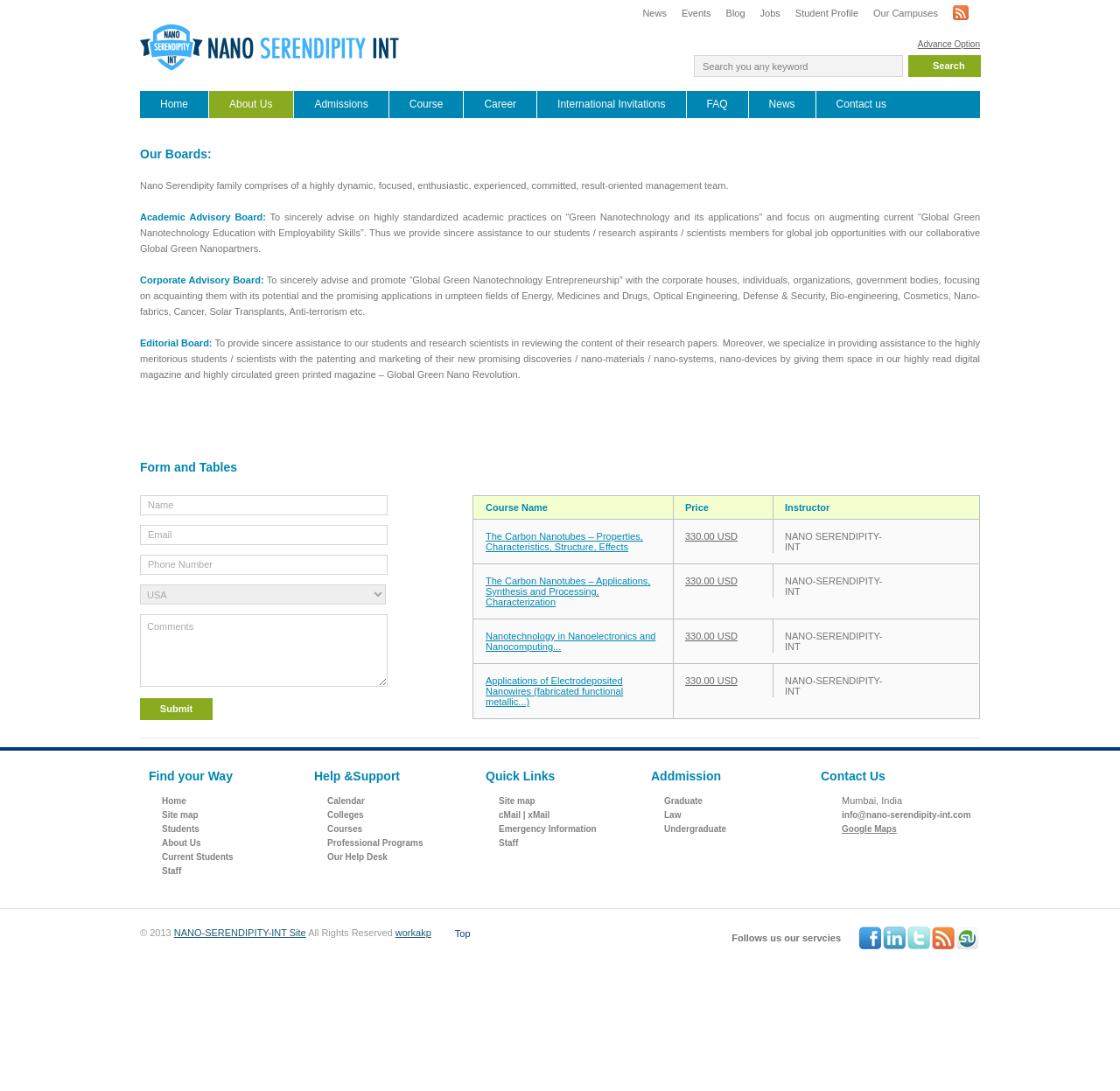Kindly determine the bounding box coordinates for the area that needs to be clicked to execute this instruction: "Click on the News link".

[0.567, 0.0, 0.602, 0.024]